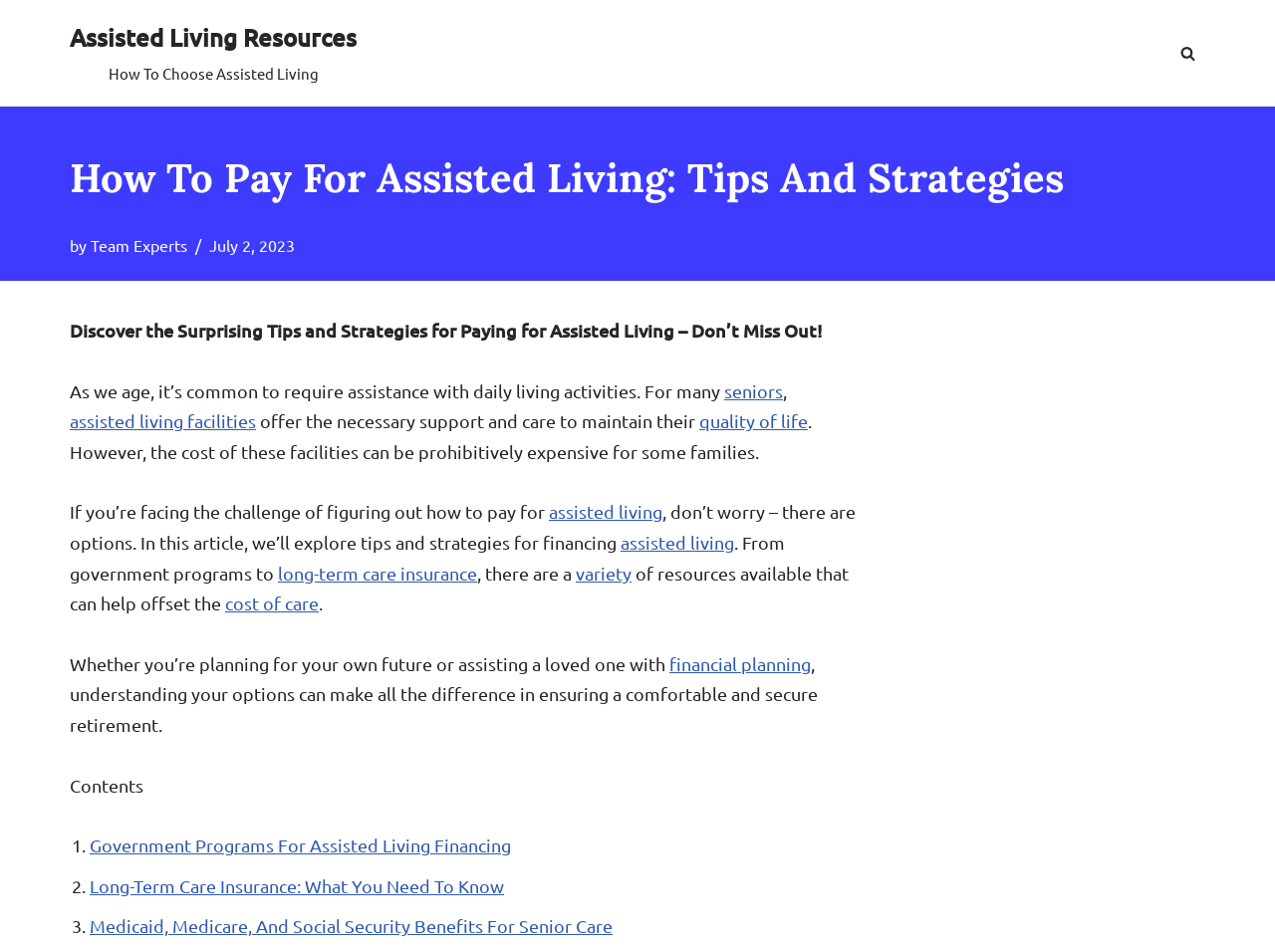What is the purpose of the article?
Give a one-word or short phrase answer based on the image.

To explore tips and strategies for financing assisted living